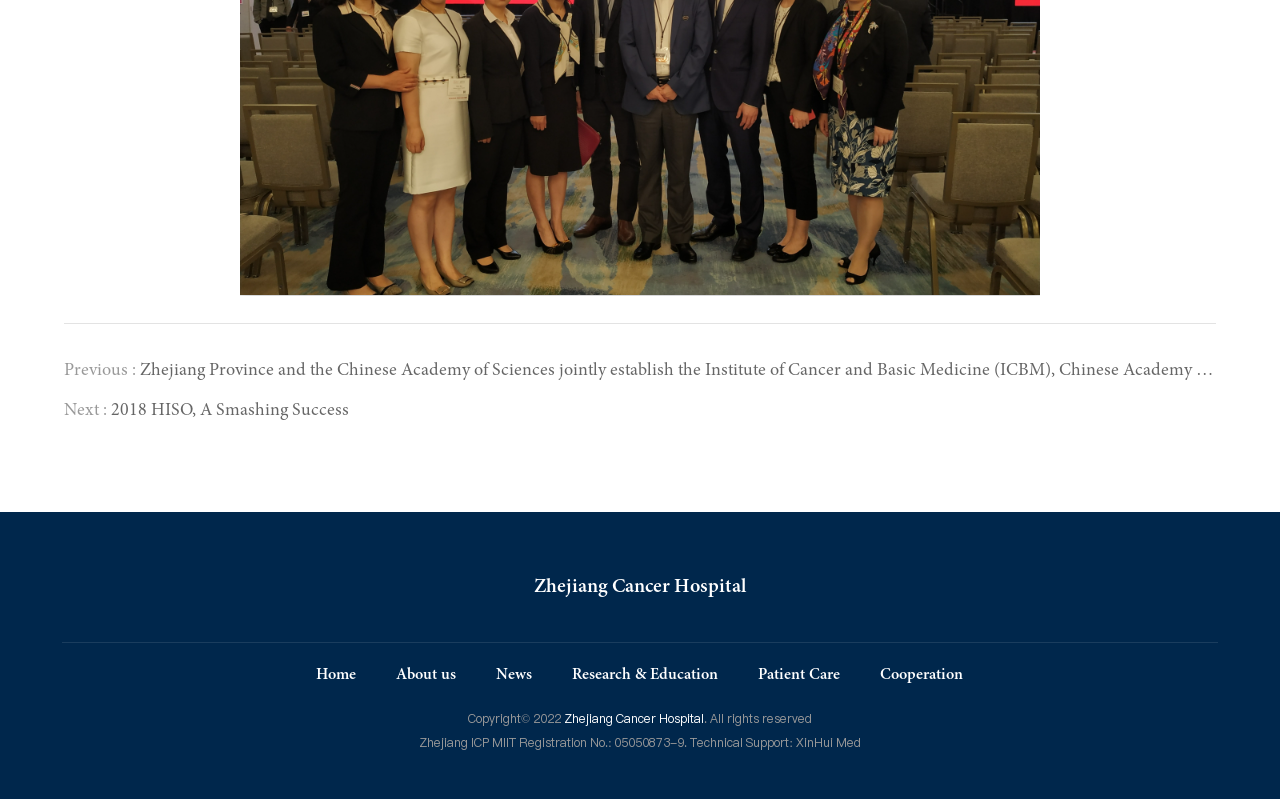Provide a one-word or one-phrase answer to the question:
How many main navigation links are there?

6